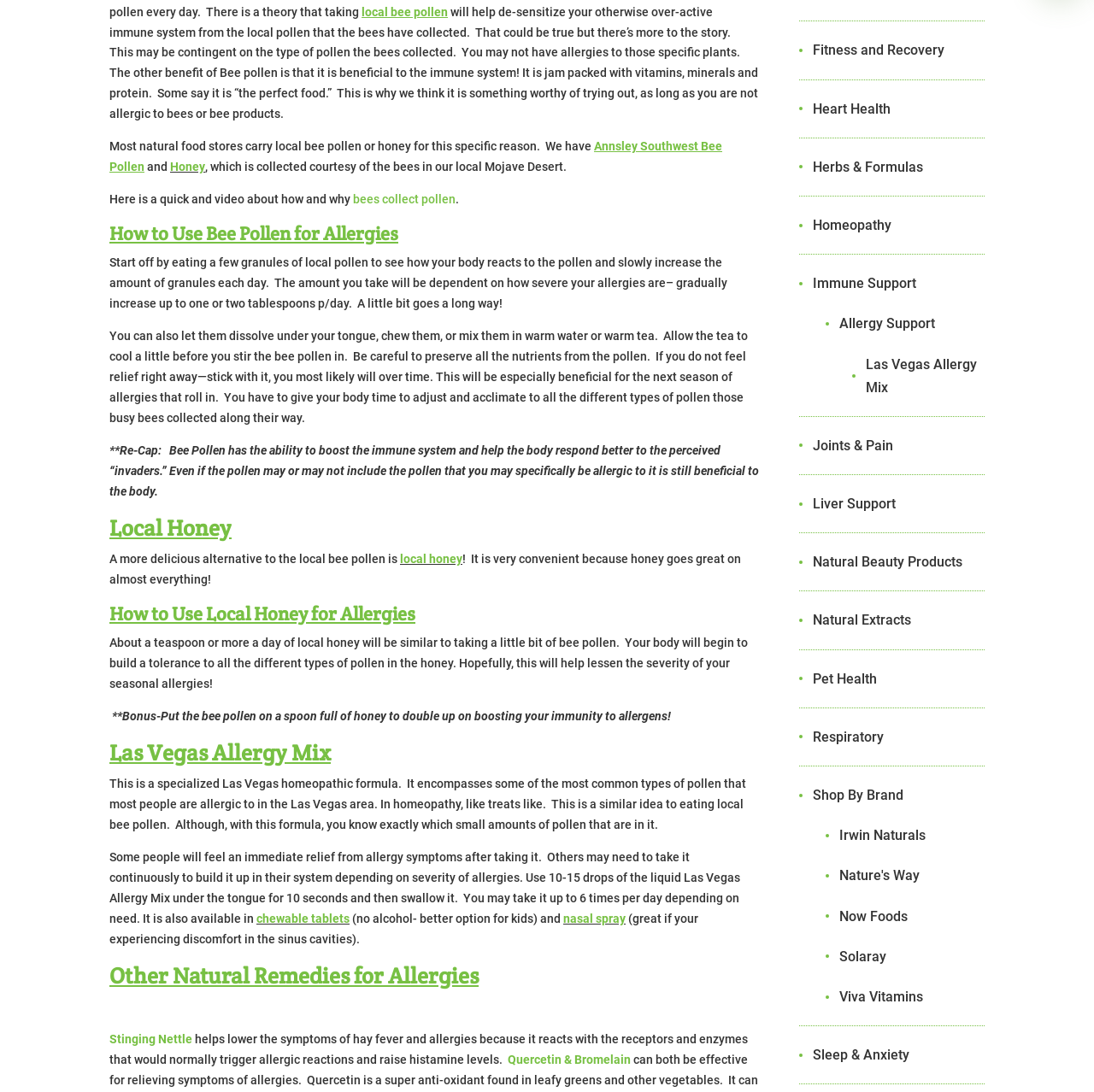Provide the bounding box coordinates for the UI element that is described by this text: "Las Vegas Allergy Mix". The coordinates should be in the form of four float numbers between 0 and 1: [left, top, right, bottom].

[0.791, 0.323, 0.9, 0.365]